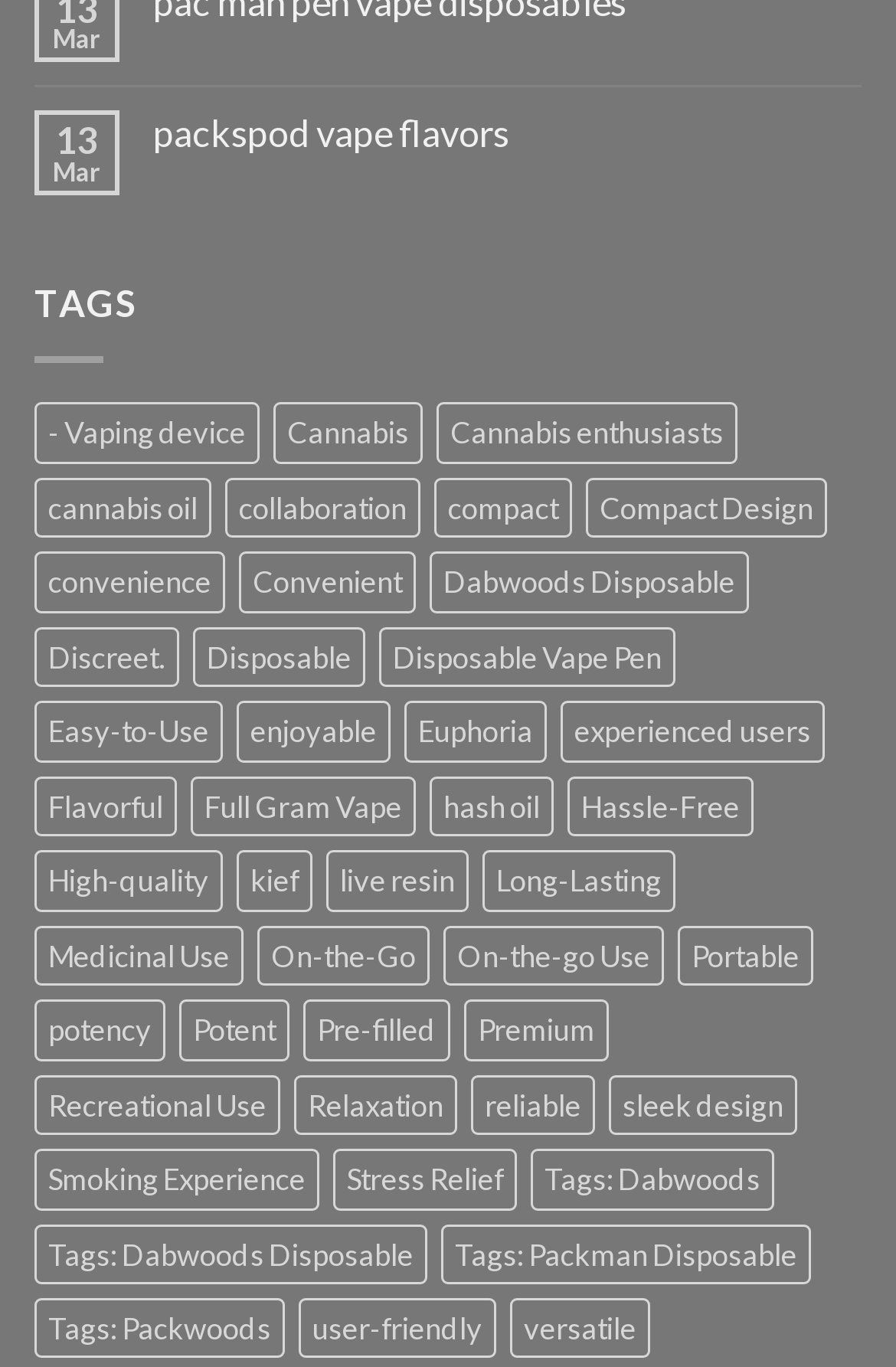Please find the bounding box coordinates in the format (top-left x, top-left y, bottom-right x, bottom-right y) for the given element description. Ensure the coordinates are floating point numbers between 0 and 1. Description: Full Gram Vape

[0.213, 0.568, 0.464, 0.612]